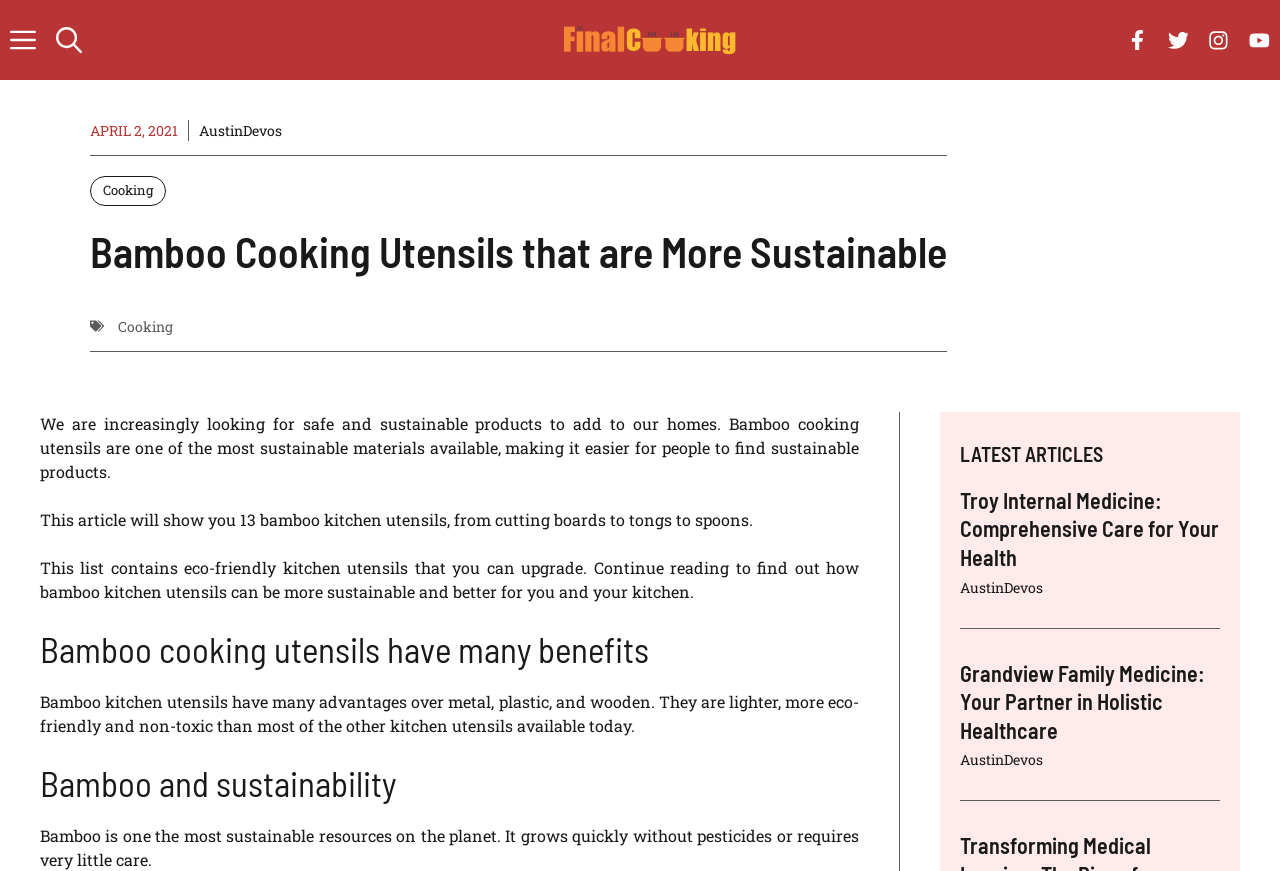Please identify the bounding box coordinates of the element that needs to be clicked to perform the following instruction: "Read article by AustinDevos".

[0.155, 0.138, 0.22, 0.162]